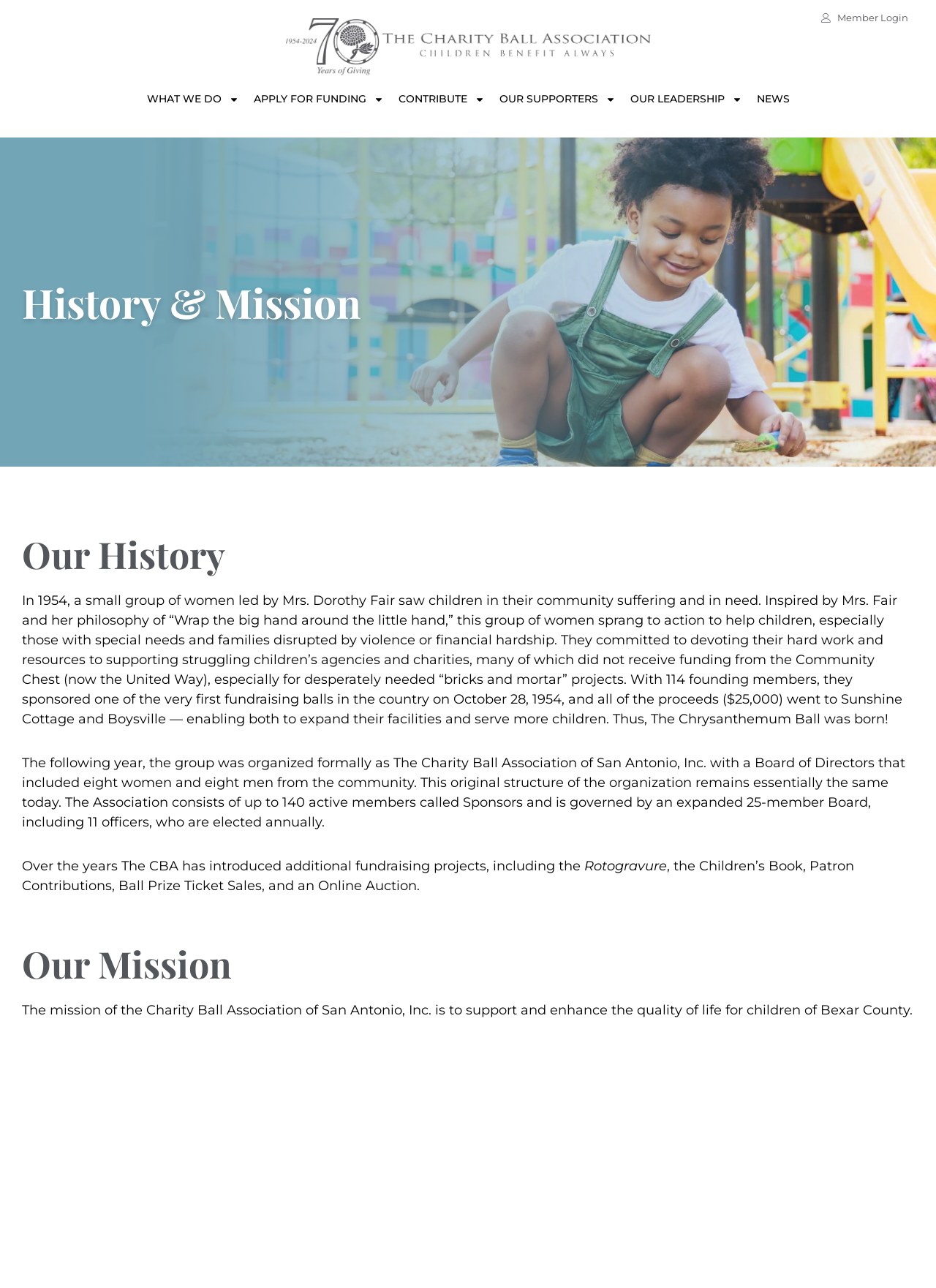Pinpoint the bounding box coordinates of the clickable area needed to execute the instruction: "Click on the 'Excel Auto' link". The coordinates should be specified as four float numbers between 0 and 1, i.e., [left, top, right, bottom].

None